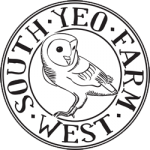Craft a thorough explanation of what is depicted in the image.

The image features the logo of South Yeo Farm West, prominently displaying a barn owl in an artistic design. The owl is a central figure, symbolizing wisdom and connection to nature, surrounded by the words "SOUTH YEO FARM" and "WEST" arranged in a circular format. This logo reflects the farm's identity and values, emphasizing its focus on livestock and sustainable farming practices. The clean lines and monochromatic color scheme lend a classic elegance, making it visually striking and memorable for visitors and clients alike.